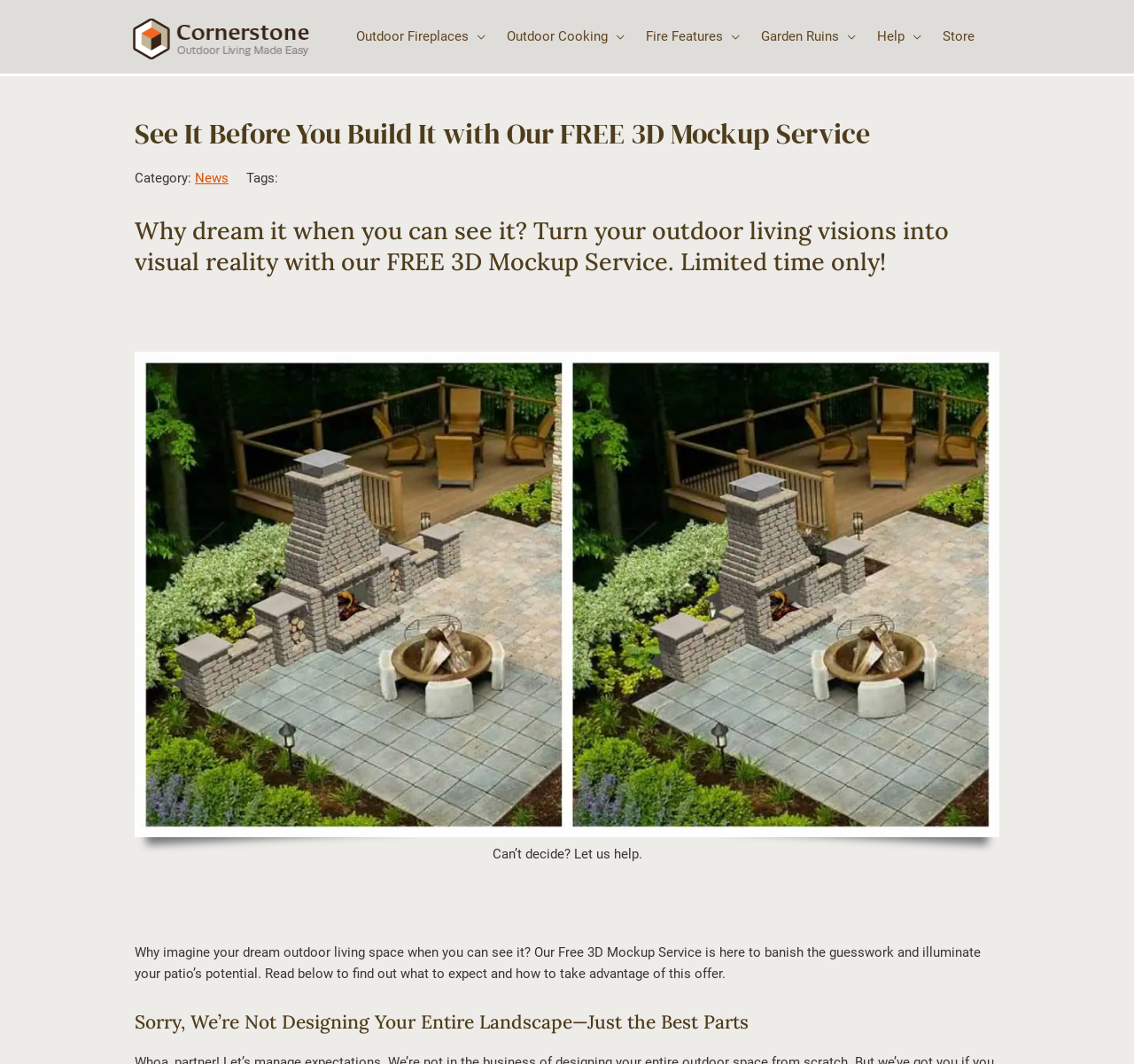Identify the bounding box of the HTML element described here: "Help". Provide the coordinates as four float numbers between 0 and 1: [left, top, right, bottom].

[0.764, 0.019, 0.822, 0.05]